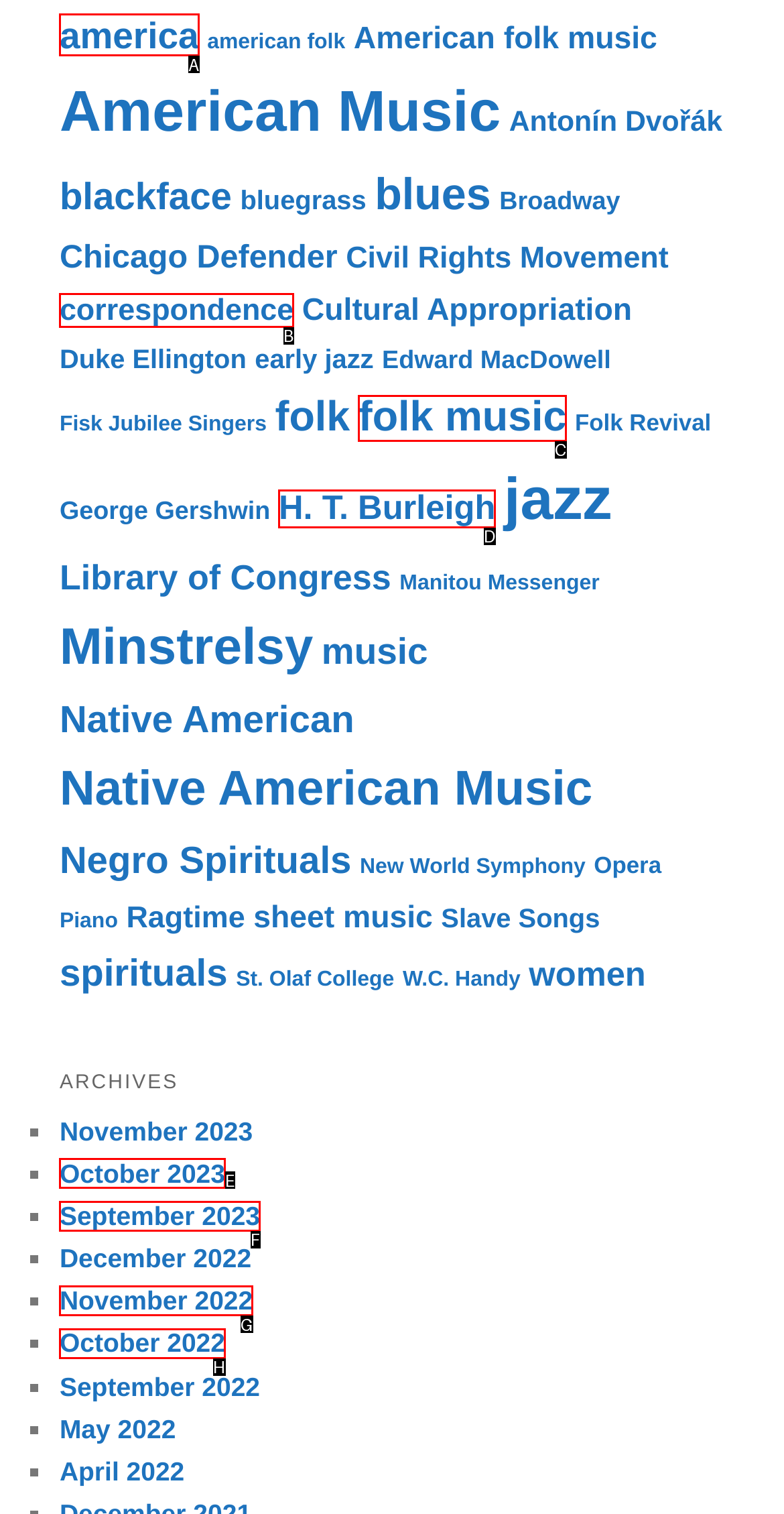Choose the correct UI element to click for this task: click on 'america' Answer using the letter from the given choices.

A